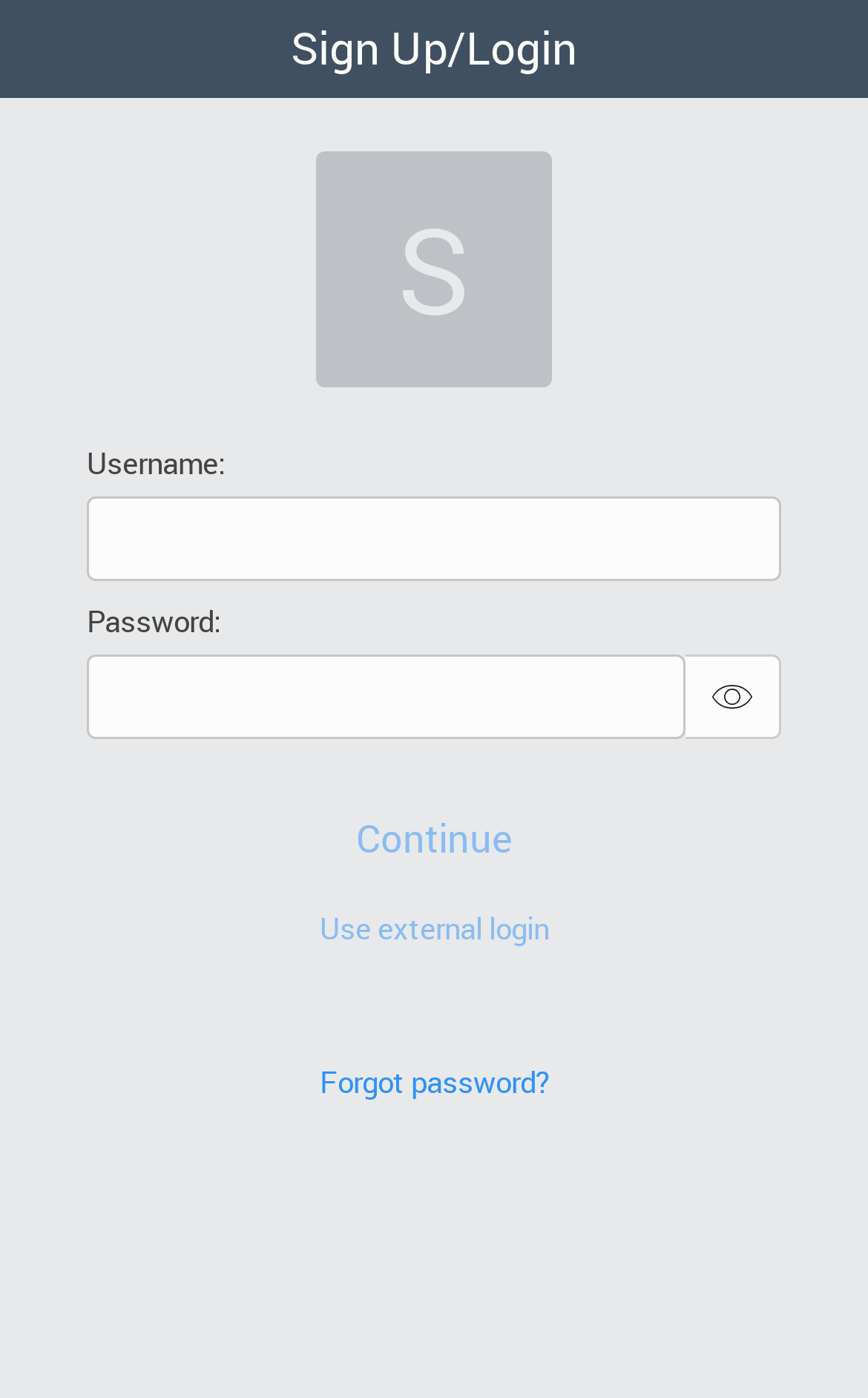Provide a thorough summary of the webpage.

The webpage is a login page for ServiceNow, with a focus on user authentication. At the top, there is a static text element labeled "Username:" followed by a text box where users can input their username. Below the username field, there is another static text element labeled "Password:" accompanied by a password text box. 

To the right of the password text box, there is a "Show Password" button, which contains an image with the same label. The password text box and the "Show Password" button are enclosed within a layout table.

Further down the page, there are three buttons: "Continue", "Use external login", and "Forgot password?". The "Continue" and "Use external login" buttons are currently disabled, while the "Forgot password?" button is active. The buttons are positioned in the middle of the page, with the "Continue" button slightly above the other two.